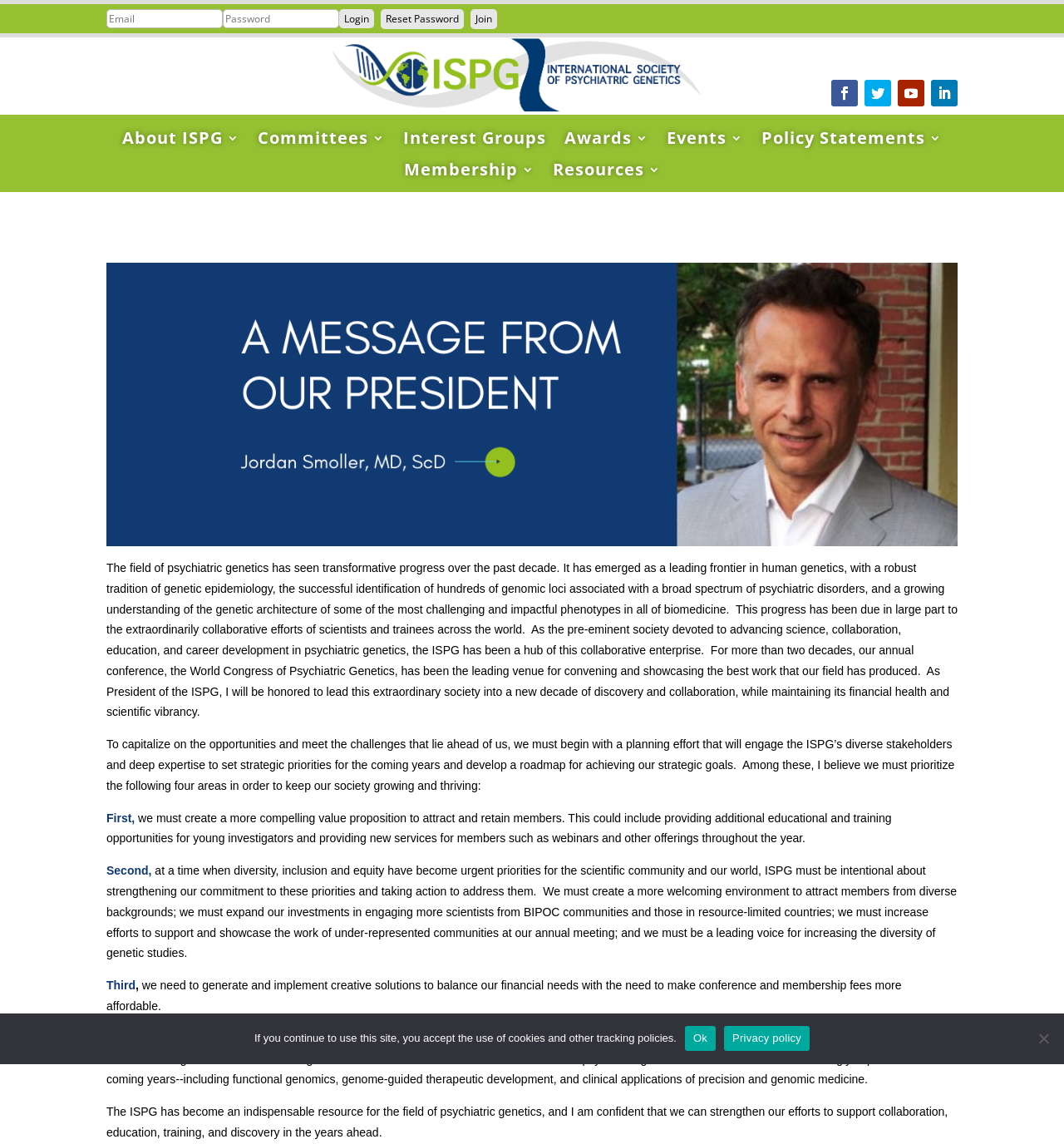Answer the question using only a single word or phrase: 
What is the theme of the links in the top navigation bar?

ISPG-related topics